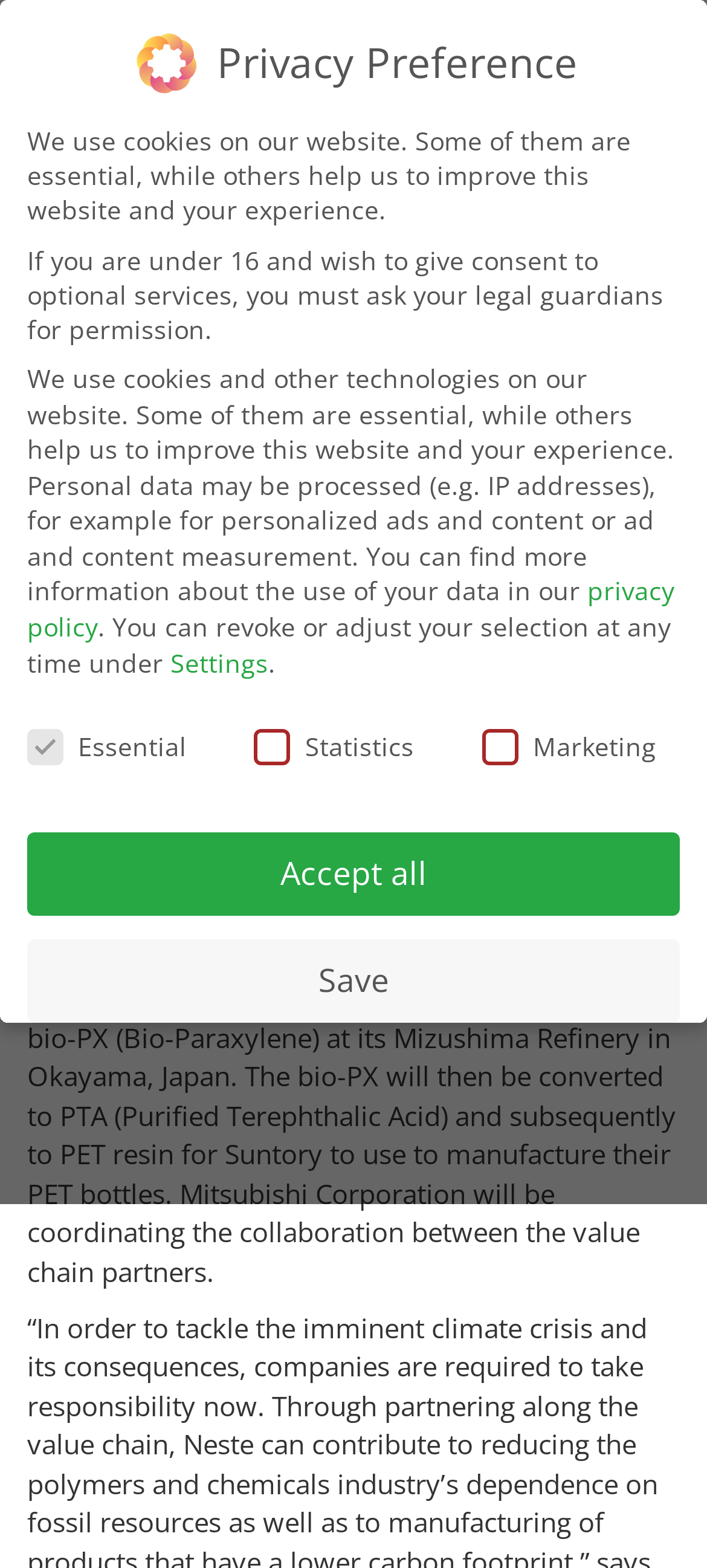Look at the image and write a detailed answer to the question: 
What is the name of the company that will coordinate the collaboration?

I found this answer by reading the text in the StaticText element with bounding box coordinates [0.038, 0.6, 0.956, 0.822], which mentions 'Mitsubishi Corporation will be coordinating the collaboration between the value chain partners'.